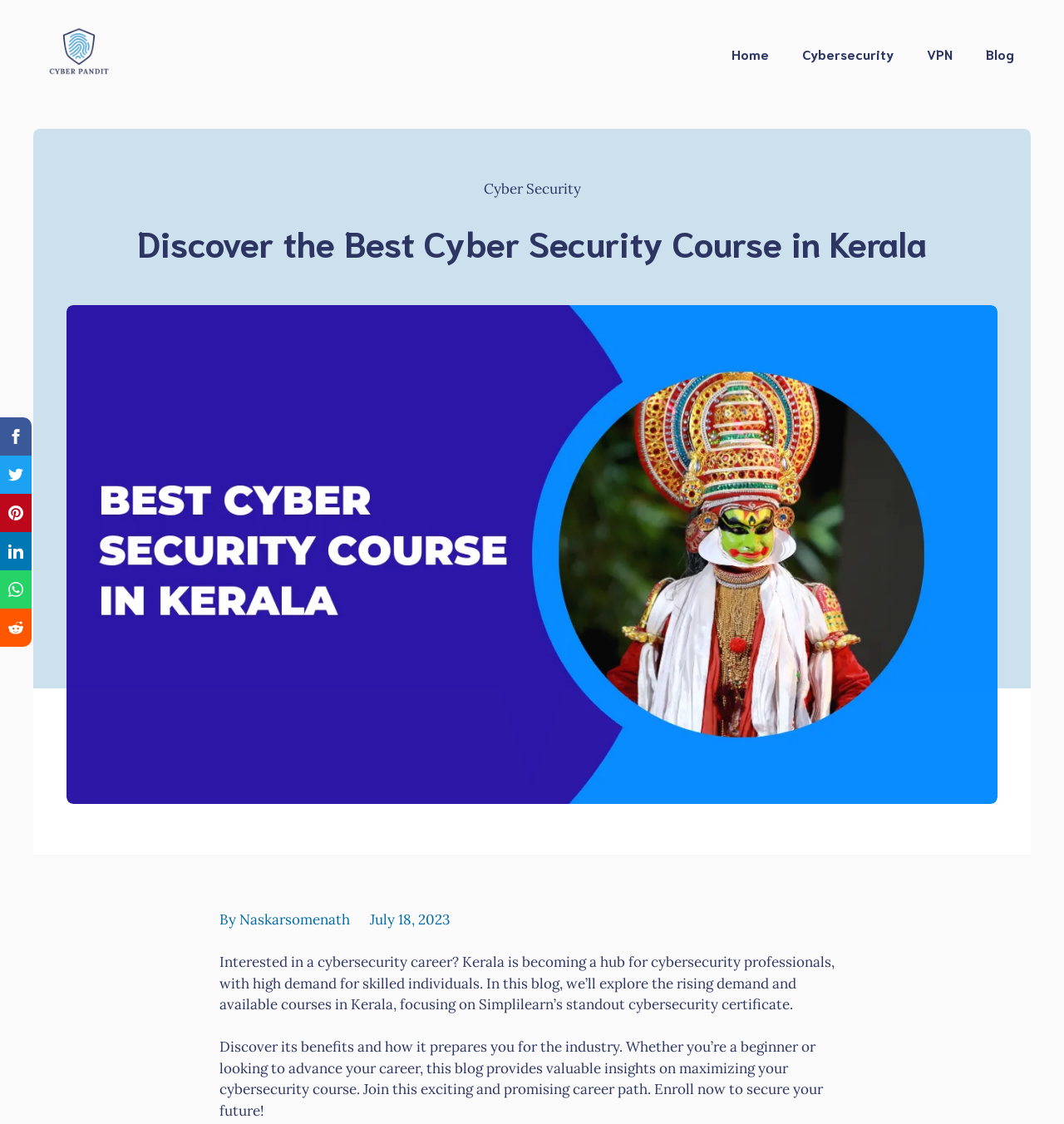When was the blog post published?
Based on the image, provide a one-word or brief-phrase response.

July 18, 2023